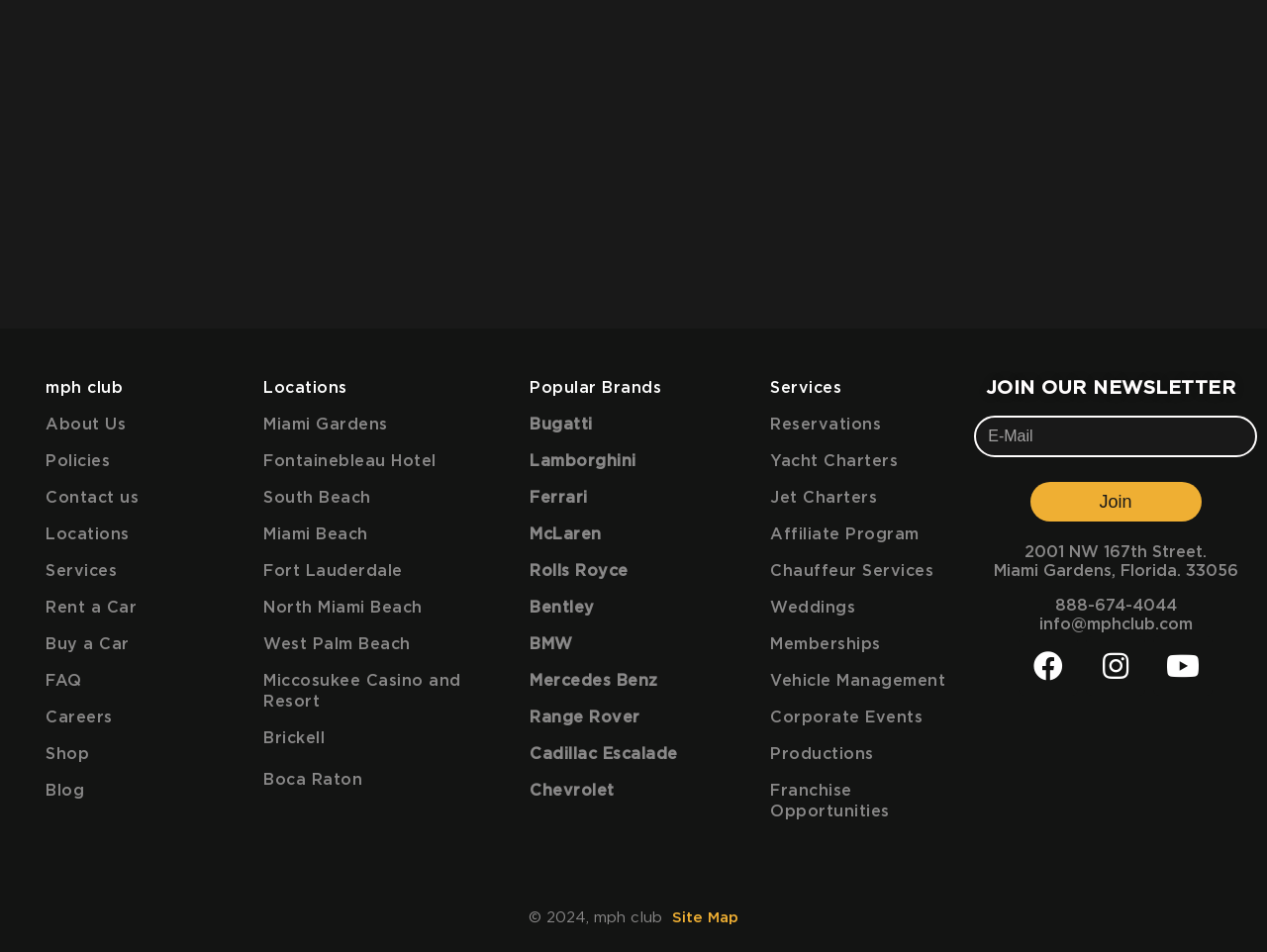Provide a one-word or brief phrase answer to the question:
What is the location of the club?

Miami Gardens, Florida